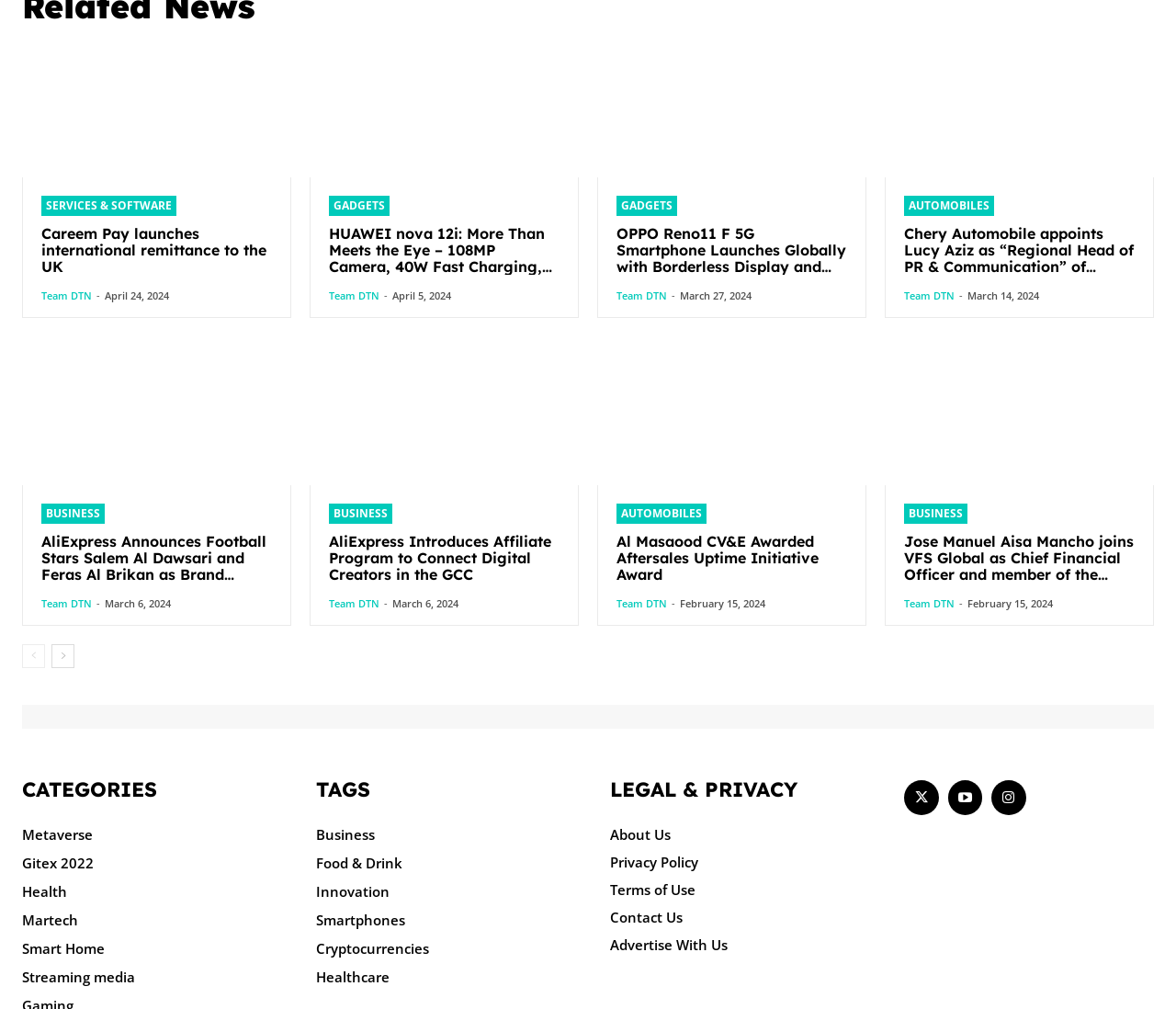Locate the bounding box coordinates of the element you need to click to accomplish the task described by this instruction: "Read 'AliExpress Announces Football Stars Salem Al Dawsari and Feras Al Brikan as Brand Ambassadors Ahead of Ramadan'".

[0.035, 0.526, 0.231, 0.576]